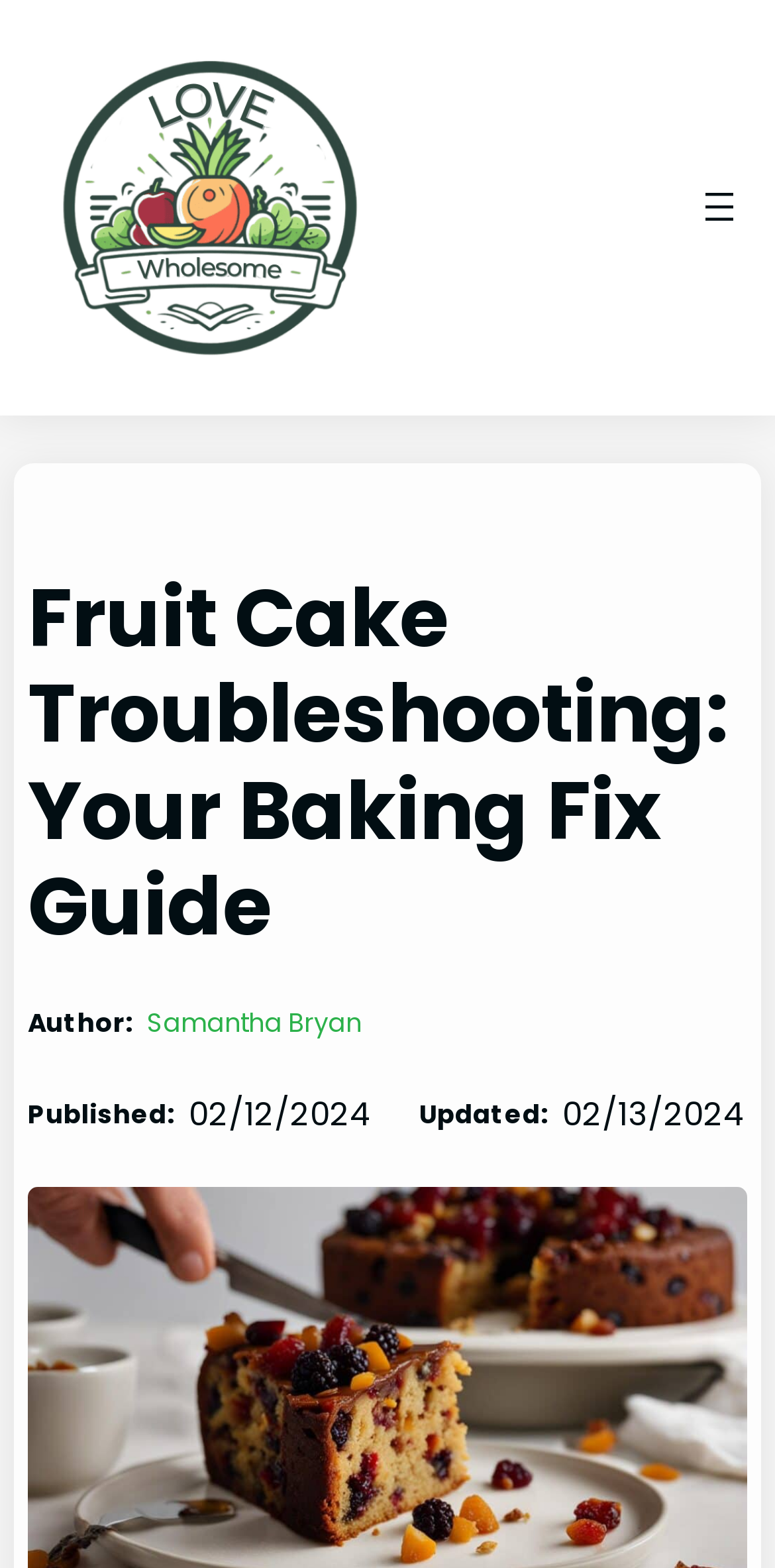Bounding box coordinates should be in the format (top-left x, top-left y, bottom-right x, bottom-right y) and all values should be floating point numbers between 0 and 1. Determine the bounding box coordinate for the UI element described as: Shop

None